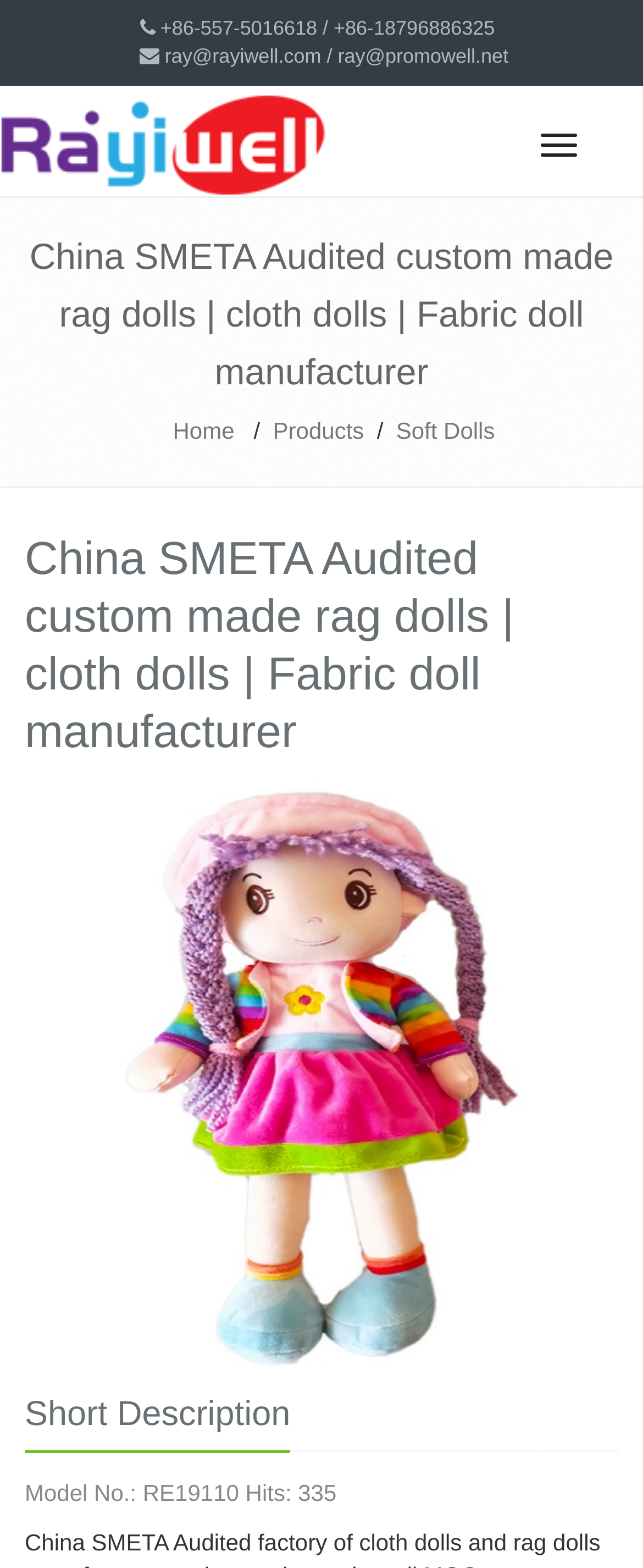Describe every aspect of the webpage comprehensively.

The webpage is about a custom toy manufacturer in China, specifically showcasing their rag dolls, cloth dolls, and fabric dolls. 

At the top left of the page, there is a heading that reads "China SMETA Audited custom made rag dolls | cloth dolls | Fabric doll manufacturer". Below this heading, there is a large image that takes up most of the top section of the page, showcasing the same information as the heading. 

On the top right, there are two phone numbers and two email addresses, which are likely contact information for the company. 

In the top center, there is a navigation menu with links to "Home", "Products", and "Soft Dolls". 

Below the navigation menu, there is a large section that appears to be a product description. It has a heading that reads "Short Description" and provides details about a specific product, including its model number and the number of hits it has received. 

There is also a button on the top right to toggle navigation, and a link to the company's main page with an accompanying image.